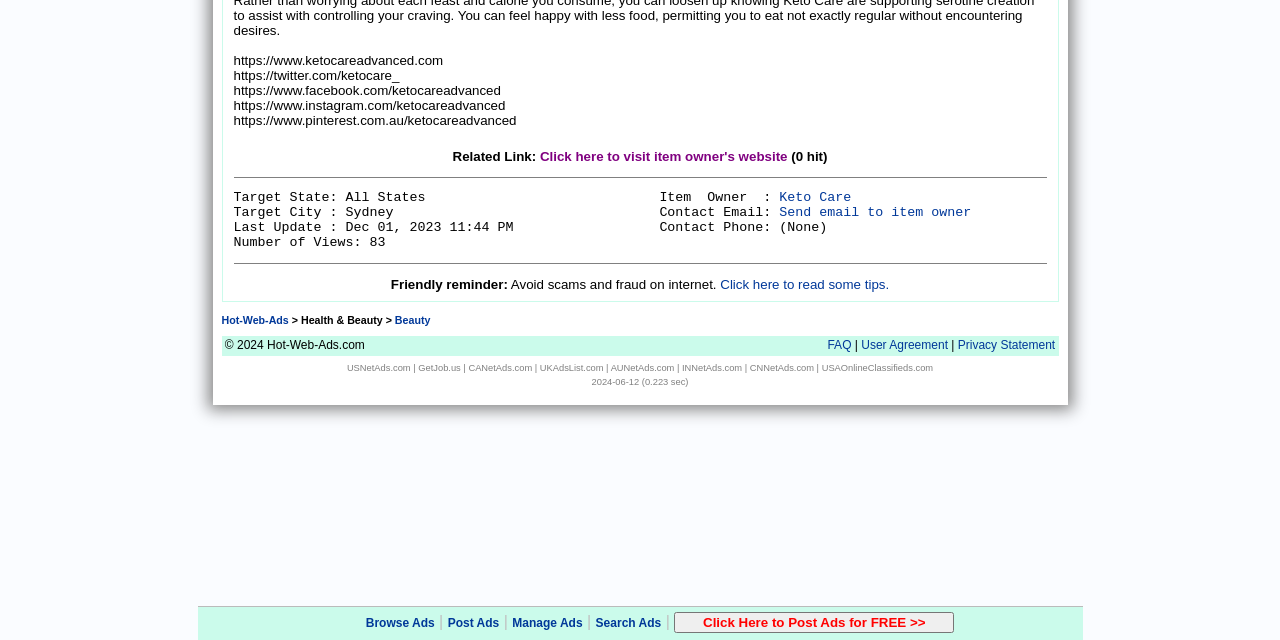Identify the bounding box coordinates for the UI element described as follows: Post Ads. Use the format (top-left x, top-left y, bottom-right x, bottom-right y) and ensure all values are floating point numbers between 0 and 1.

[0.35, 0.962, 0.39, 0.984]